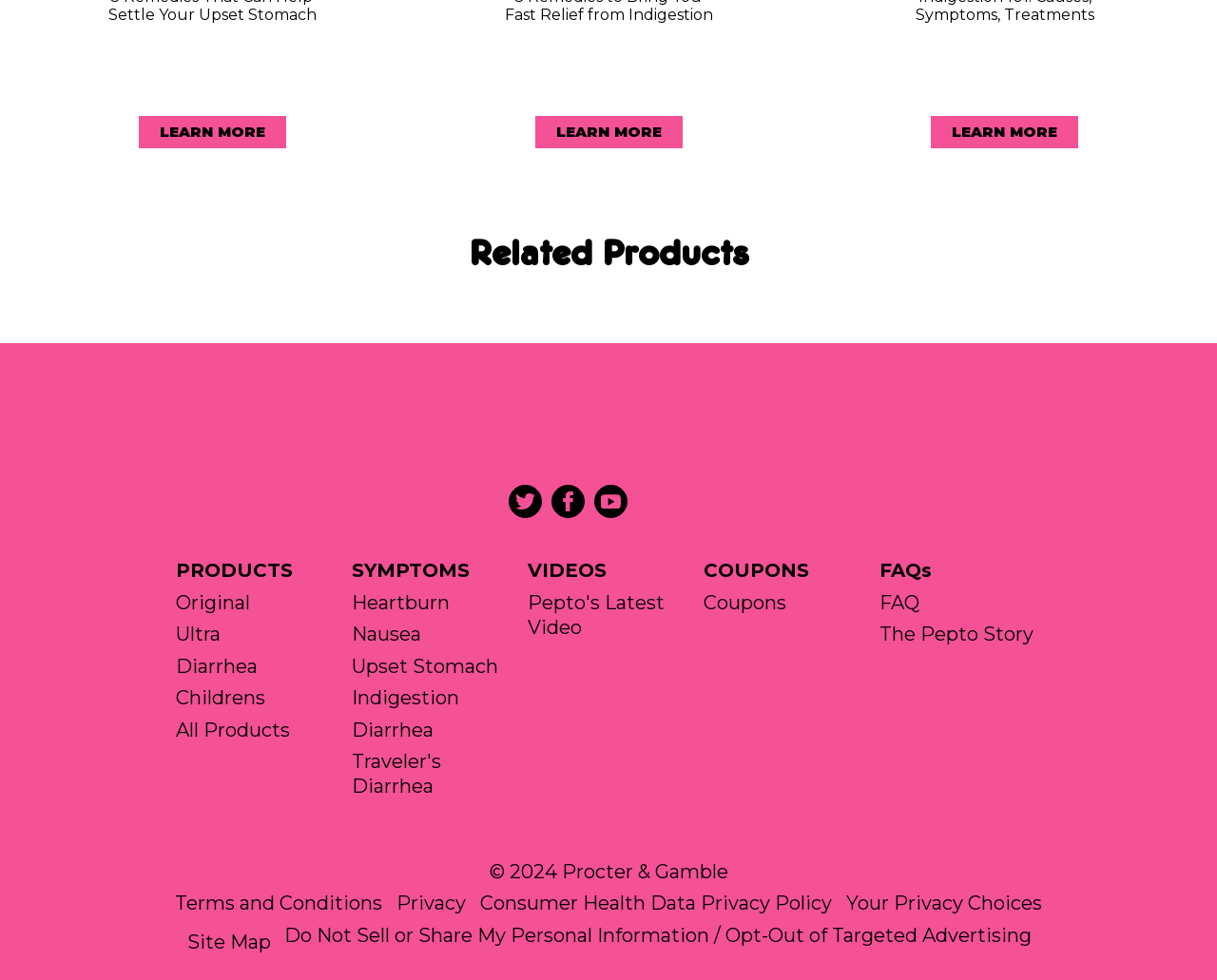Locate the bounding box coordinates of the element I should click to achieve the following instruction: "Visit Twitter page".

[0.418, 0.495, 0.445, 0.529]